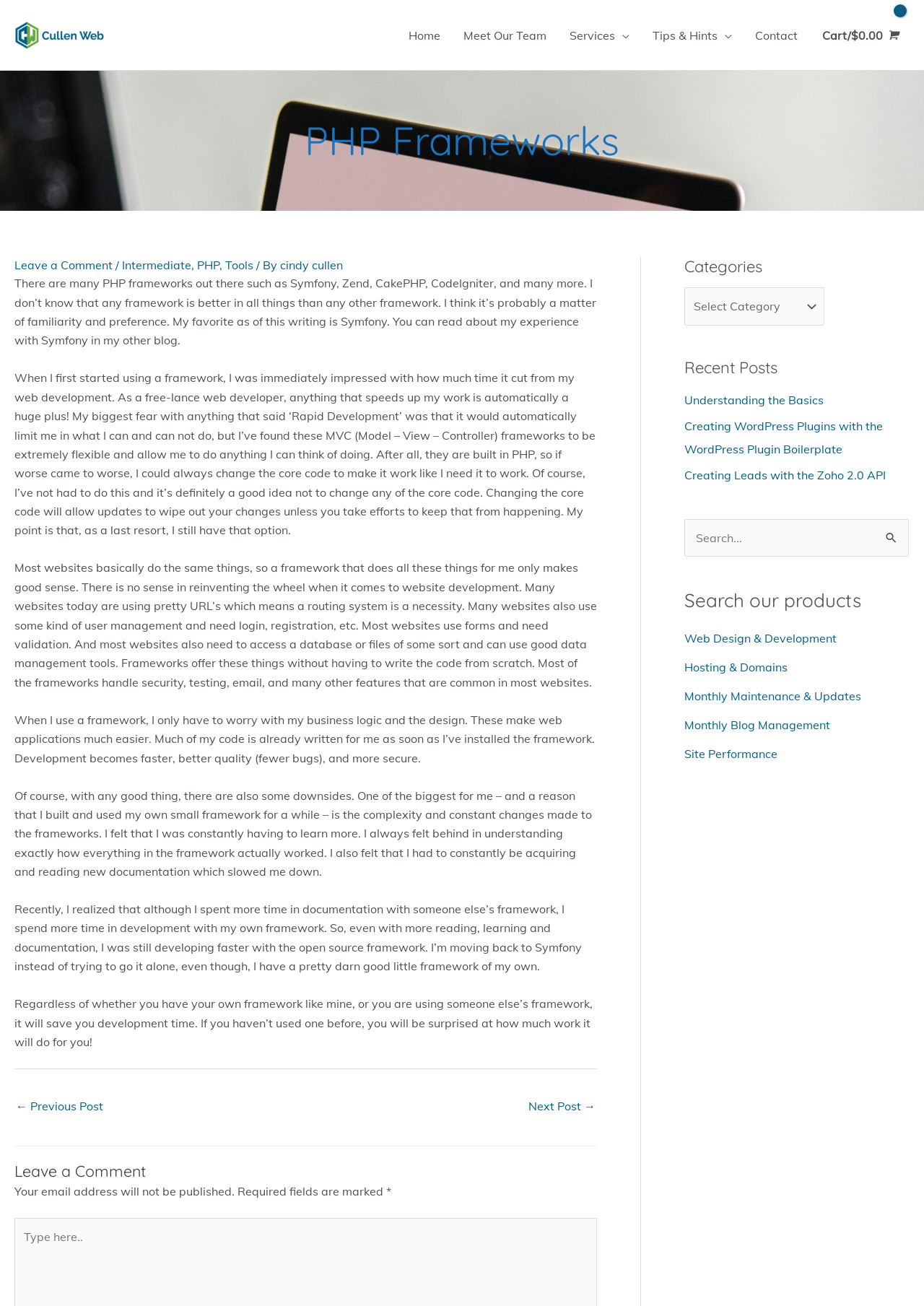What is the purpose of using a PHP framework?
With the help of the image, please provide a detailed response to the question.

According to the article, using a PHP framework saves development time and allows the developer to focus on business logic and design, making web applications easier to develop.